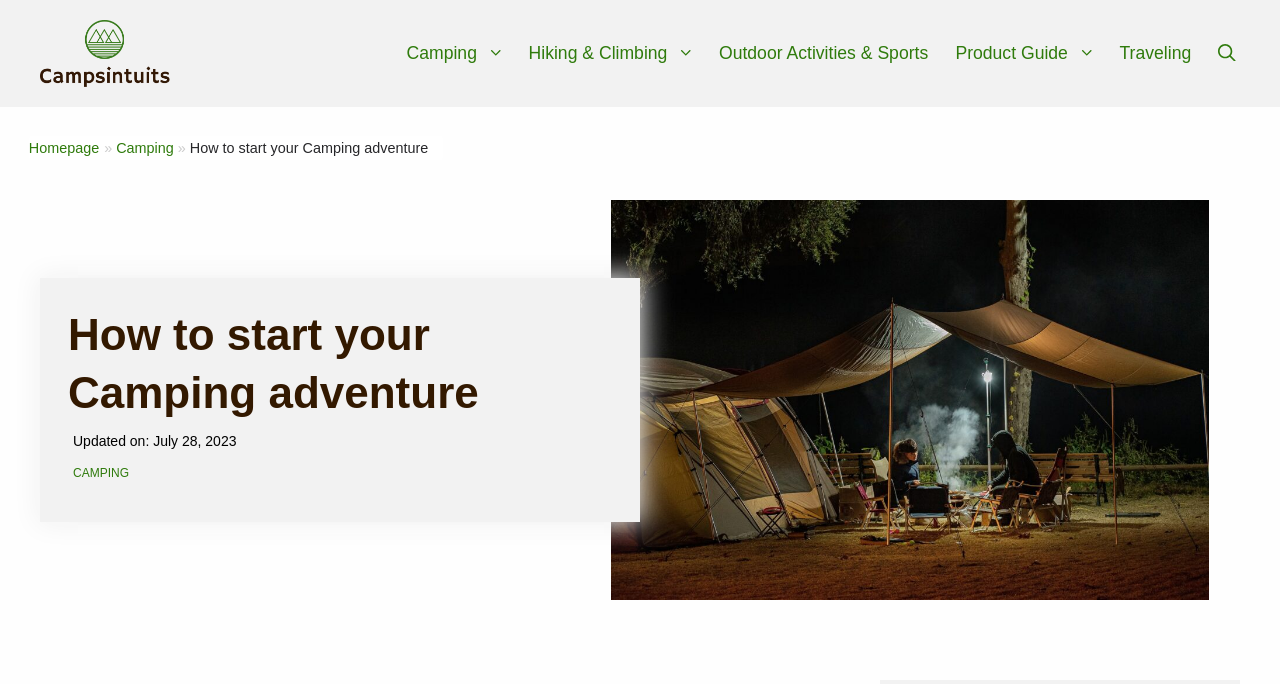Please find the bounding box coordinates of the element that must be clicked to perform the given instruction: "go to camping page". The coordinates should be four float numbers from 0 to 1, i.e., [left, top, right, bottom].

[0.314, 0.032, 0.41, 0.124]